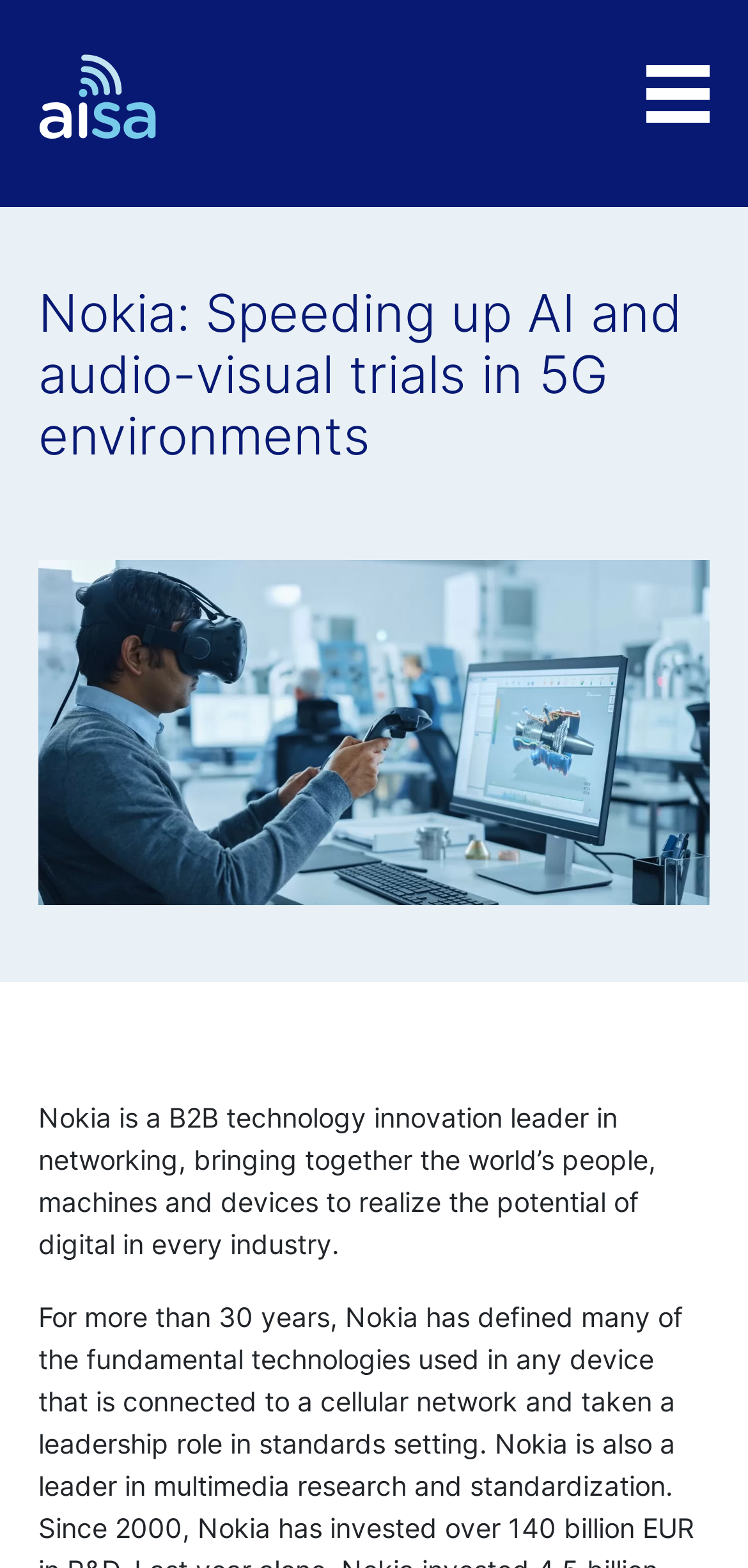Please find and generate the text of the main heading on the webpage.

Nokia: Speeding up AI and audio-visual trials in 5G environments